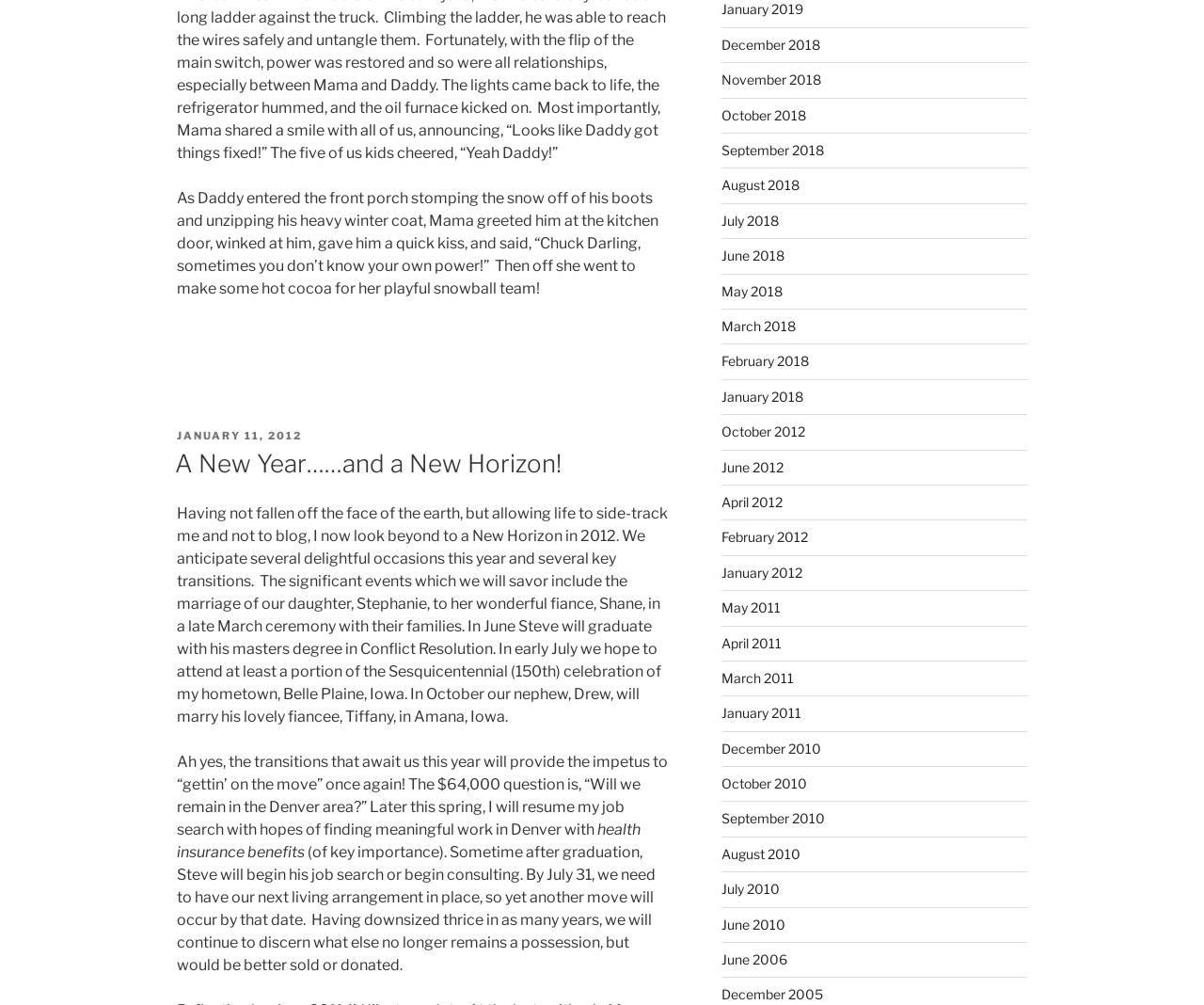Please find the bounding box coordinates (top-left x, top-left y, bottom-right x, bottom-right y) in the screenshot for the UI element described as follows: January 11, 2012January 11, 2012

[0.147, 0.427, 0.251, 0.44]